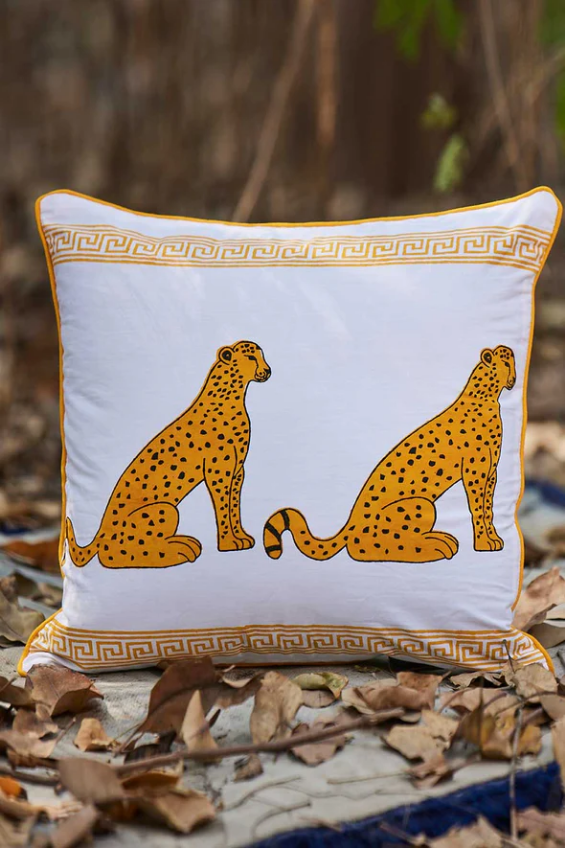What is the material of the cushion?
Answer the question in a detailed and comprehensive manner.

According to the caption, the cushion is made from 100% cotton, which is mentioned as a key feature of the product, highlighting its quality and craftsmanship.